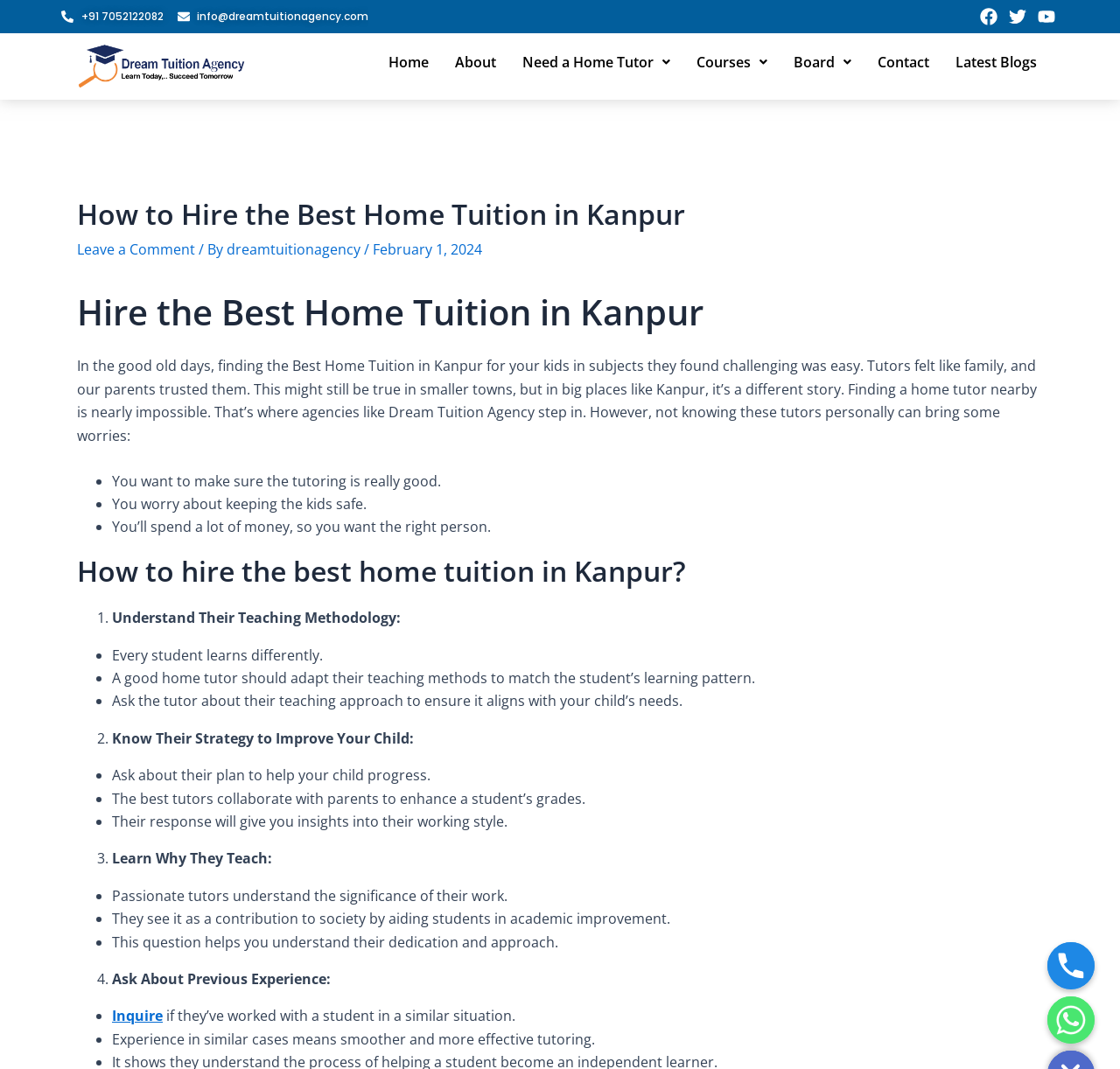Find the bounding box coordinates of the element you need to click on to perform this action: 'View current issue'. The coordinates should be represented by four float values between 0 and 1, in the format [left, top, right, bottom].

None